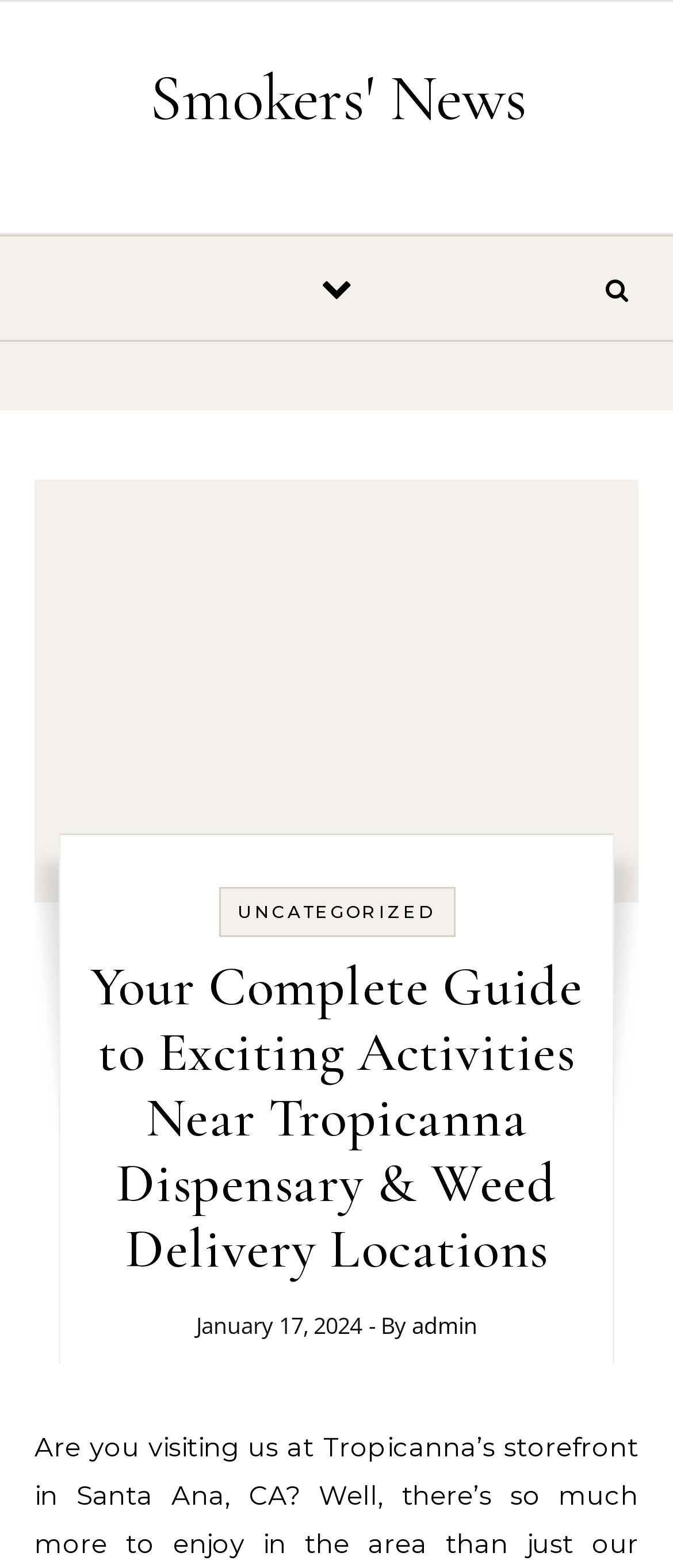Please provide the bounding box coordinates for the UI element as described: "Uncategorized". The coordinates must be four floats between 0 and 1, represented as [left, top, right, bottom].

[0.353, 0.574, 0.647, 0.589]